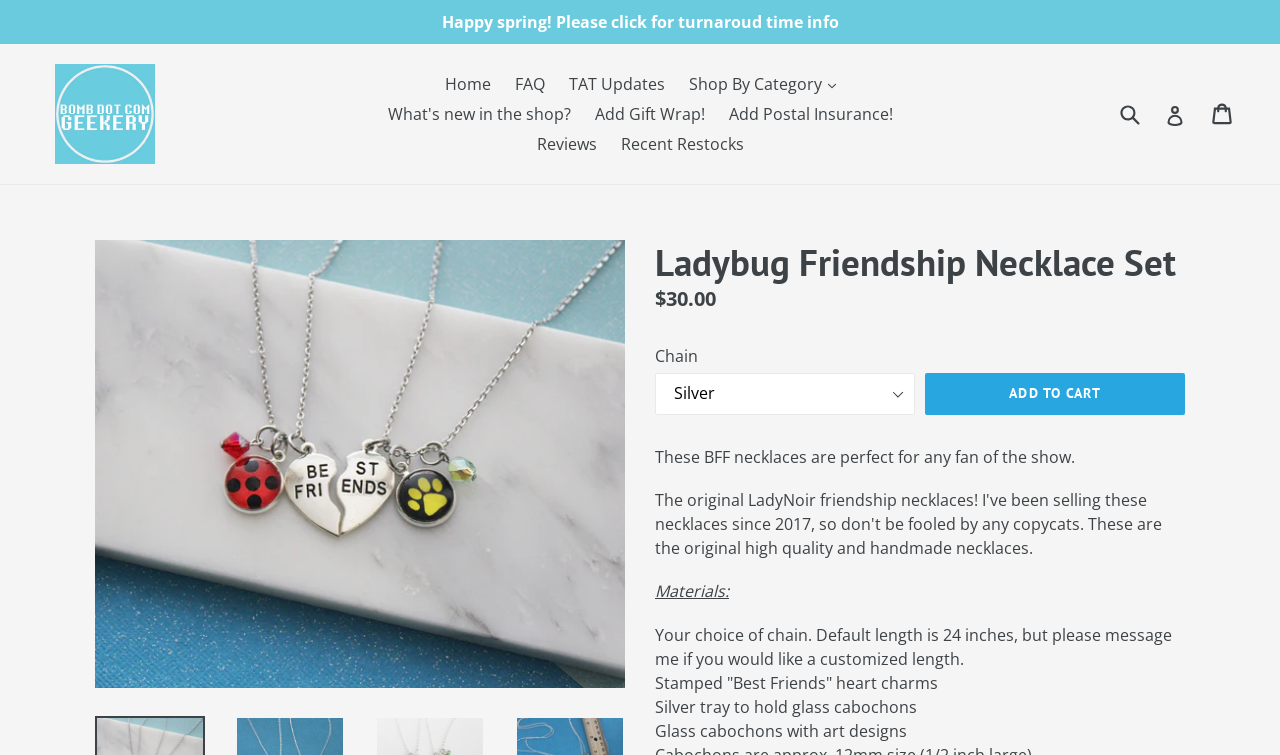Generate the text content of the main headline of the webpage.

Ladybug Friendship Necklace Set